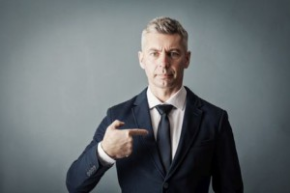What is the tone of the caption?
Ensure your answer is thorough and detailed.

The caption accompanying the image states 'I am always correct…', which has a hint of humor and irony, suggesting that the image is not meant to be taken entirely seriously, but rather to poke fun at the sometimes contentious dynamics in professional environments where individuals assert their opinions.